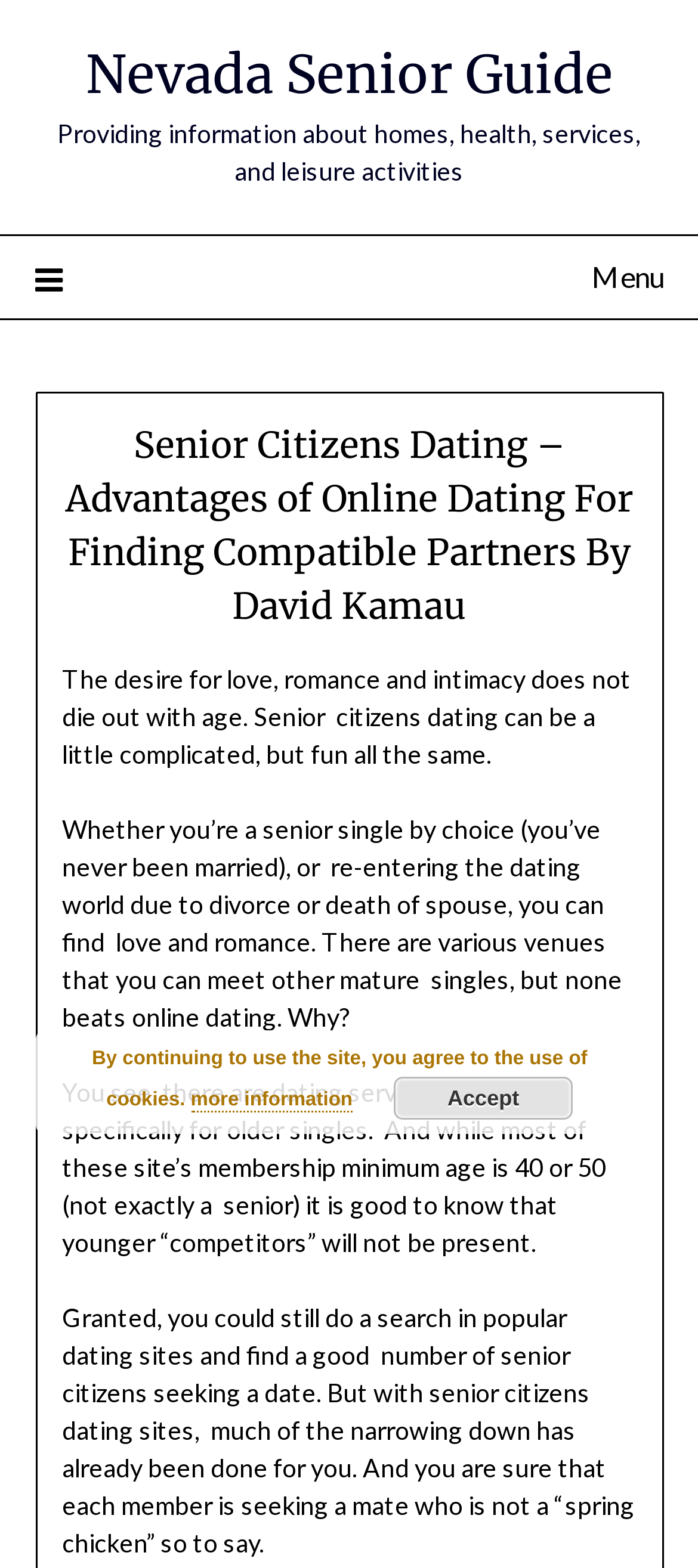Analyze and describe the webpage in a detailed narrative.

The webpage is about senior citizens dating, specifically discussing the advantages of online dating for finding compatible partners. At the top, there is a link to "Nevada Senior Guide" and a brief description of the guide, which provides information about homes, health, services, and leisure activities. 

Below this, there is a menu button with an icon, which is not expanded by default. When expanded, it reveals a header section with a title "Senior Citizens Dating – Advantages of Online Dating For Finding Compatible Partners By David Kamau". 

Underneath the header, there are four paragraphs of text. The first paragraph discusses how senior citizens can still find love and romance, and how online dating can be a good option. The second paragraph explains why online dating is a good choice, as there are dating services specifically for older singles. The third paragraph highlights the benefits of using senior citizens dating sites, where the search for a compatible partner has already been narrowed down. The fourth paragraph further emphasizes the advantages of using these sites, where each member is seeking a mate of a similar age.

At the bottom of the page, there is a notice about the use of cookies, with a link to "more information" and an "Accept" button.